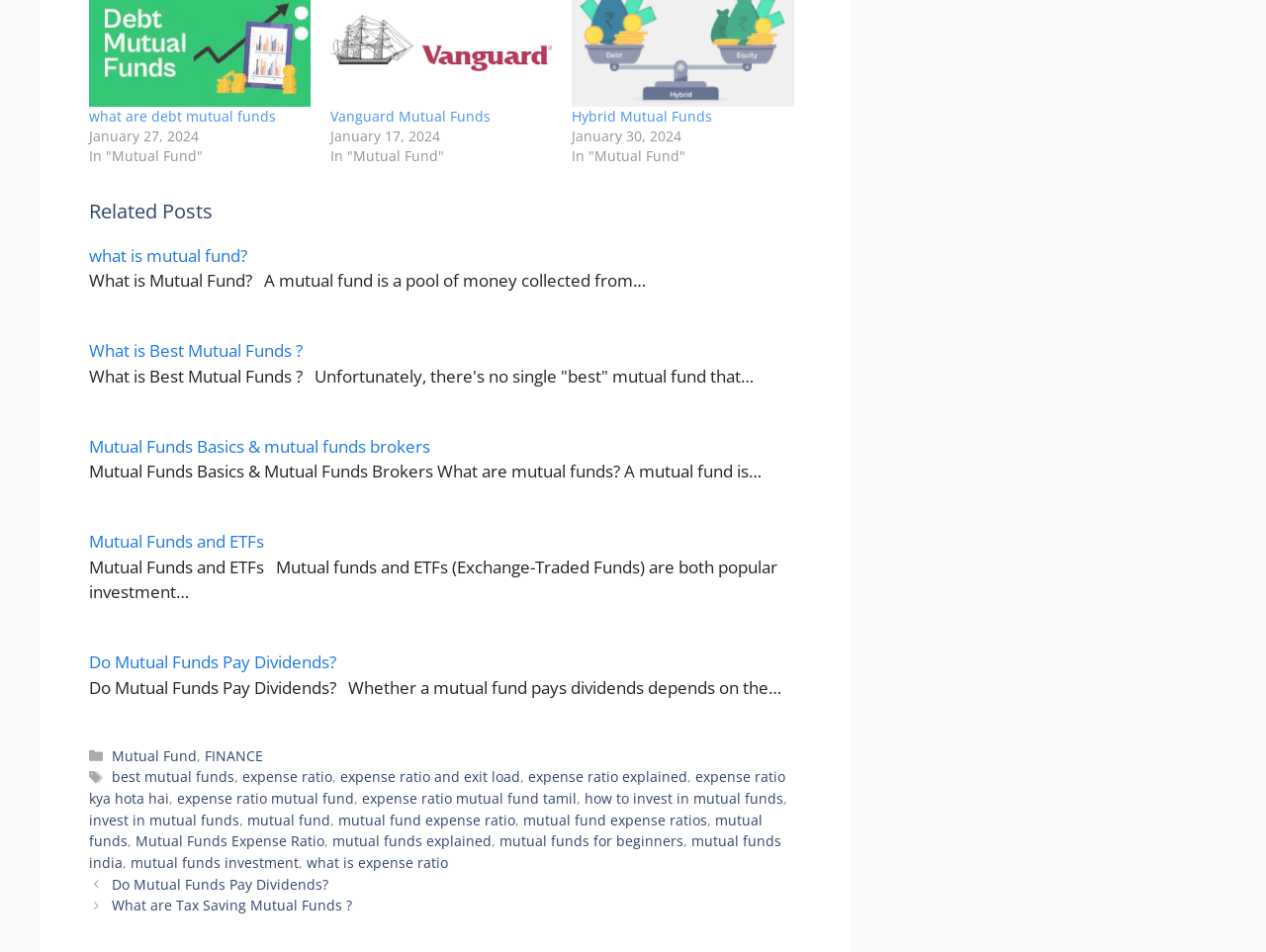Indicate the bounding box coordinates of the element that must be clicked to execute the instruction: "Search for something". The coordinates should be given as four float numbers between 0 and 1, i.e., [left, top, right, bottom].

None